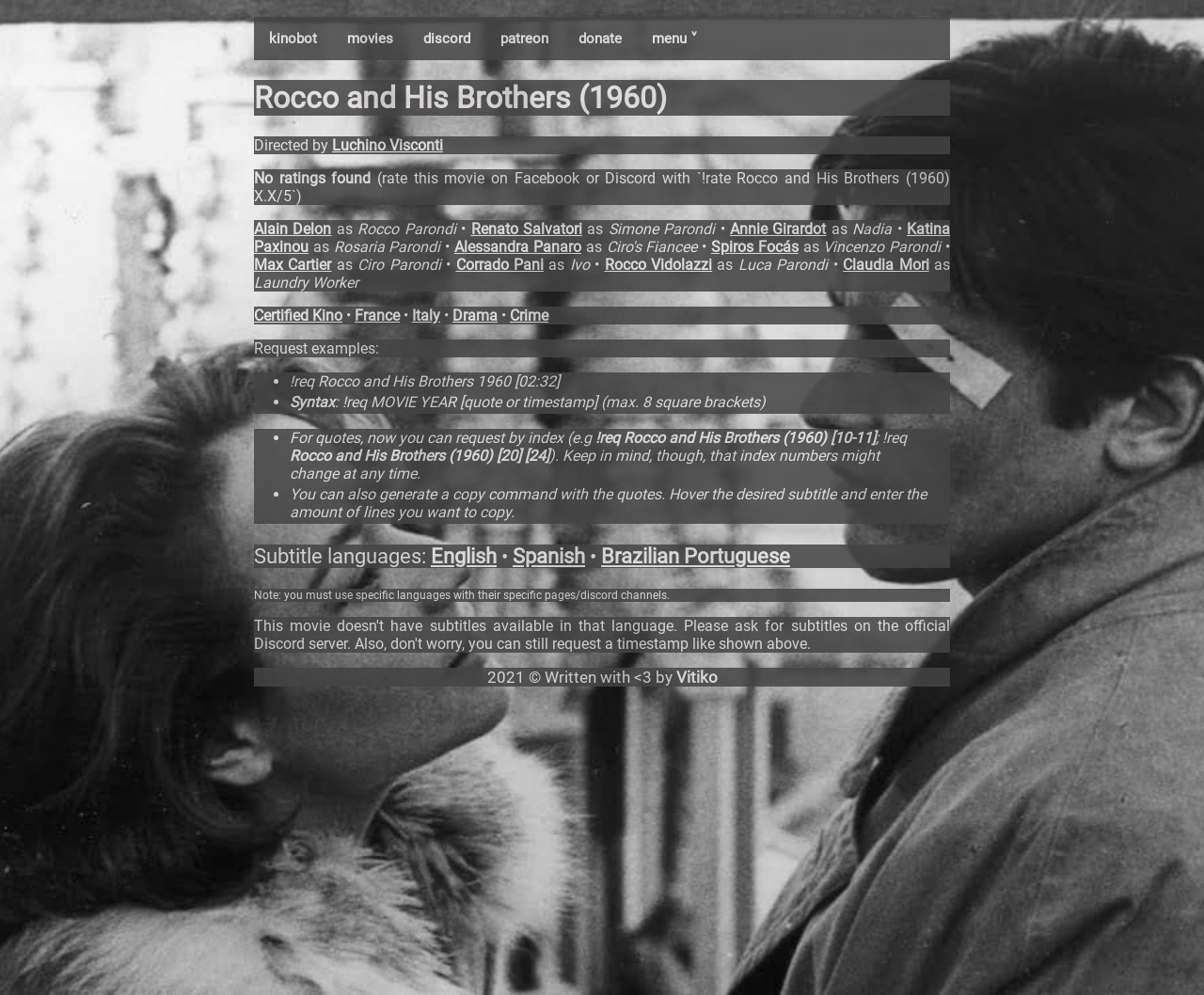Please give a short response to the question using one word or a phrase:
What is the name of the creator of the webpage?

Vitiko